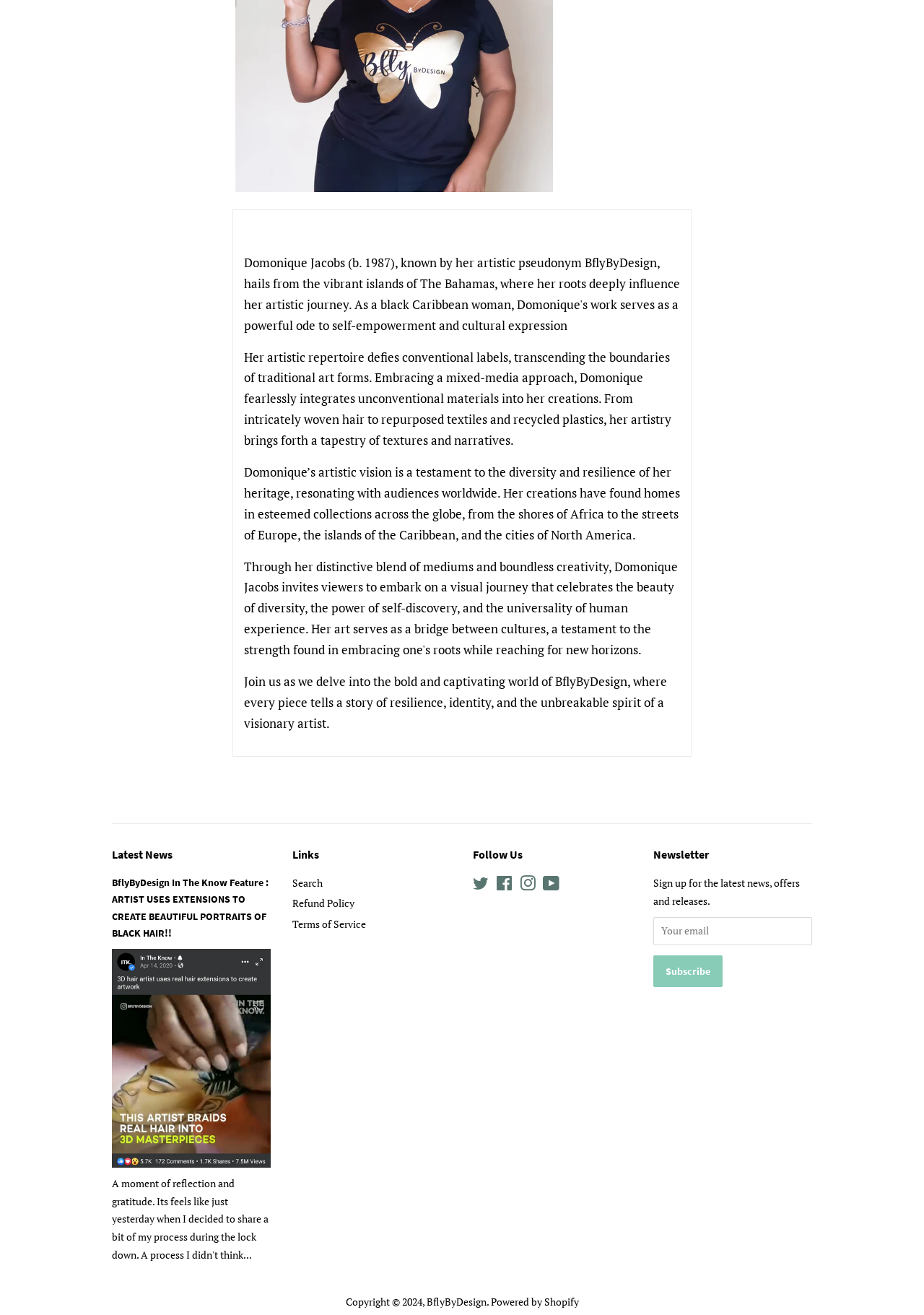Provide the bounding box coordinates of the HTML element described by the text: "Search".

[0.316, 0.666, 0.349, 0.677]